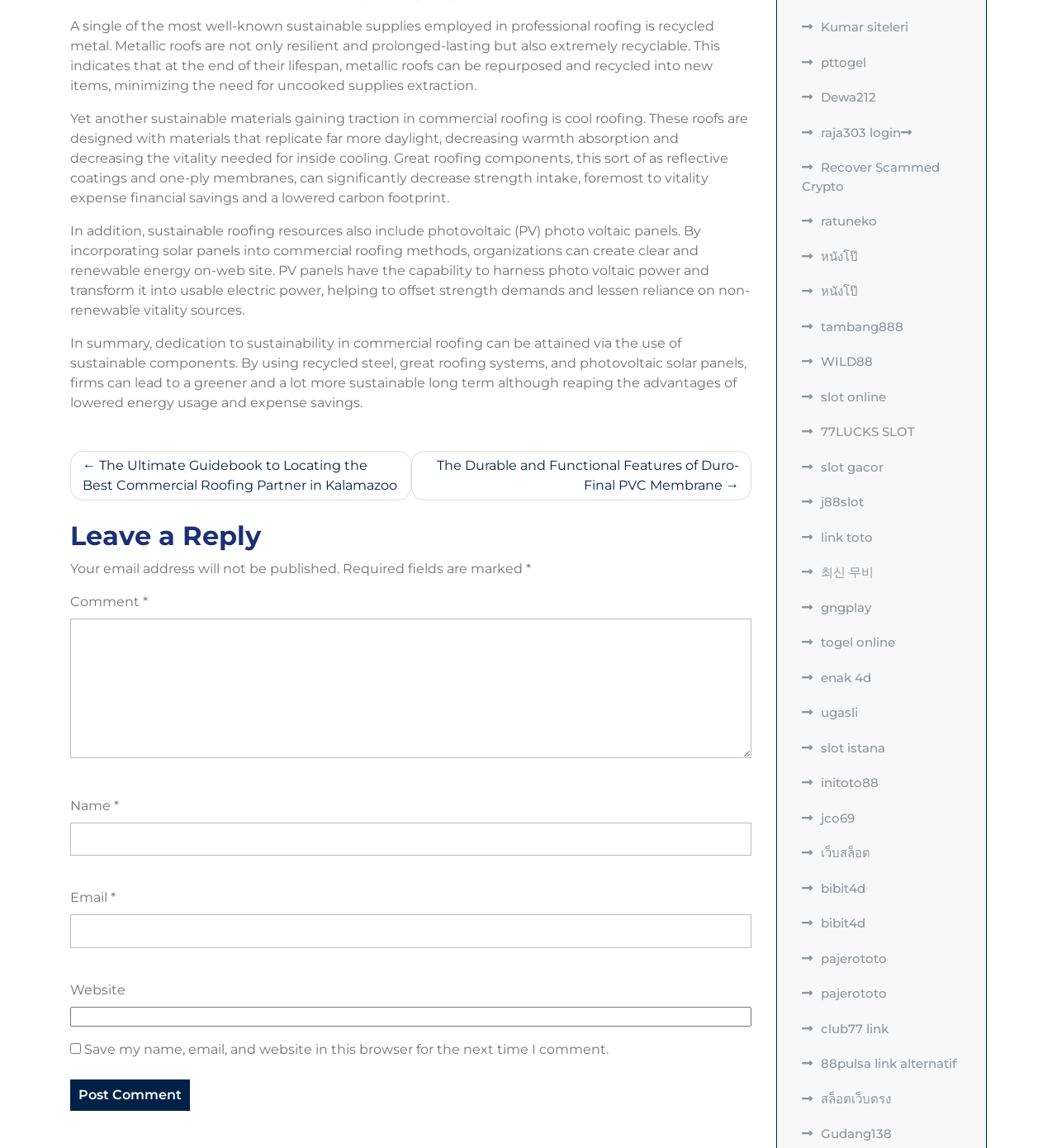Bounding box coordinates are given in the format (top-left x, top-left y, bottom-right x, bottom-right y). All values should be floating point numbers between 0 and 1. Provide the bounding box coordinate for the UI element described as: parent_node: raja303 login

[0.852, 0.109, 0.87, 0.122]